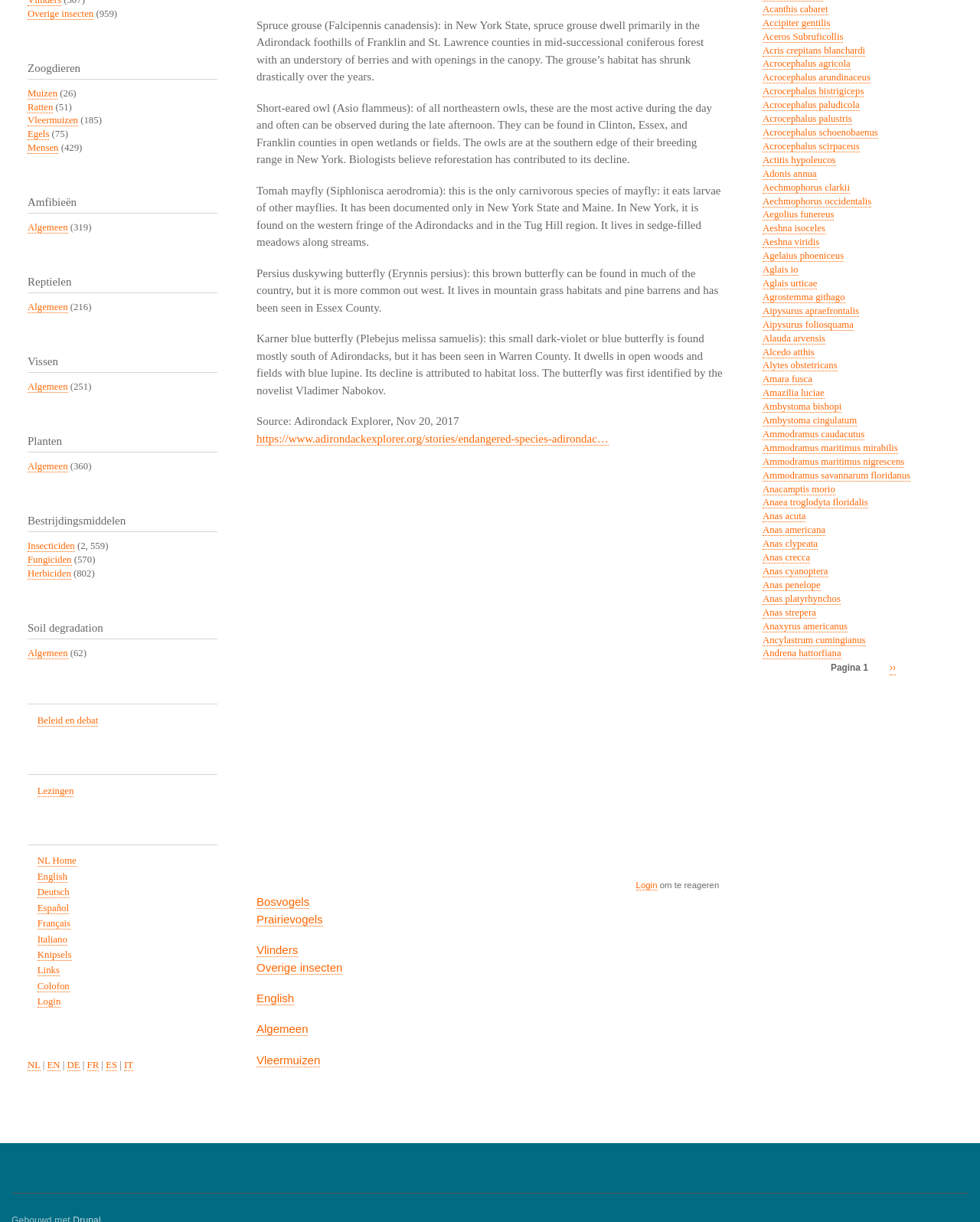Using the given description, provide the bounding box coordinates formatted as (top-left x, top-left y, bottom-right x, bottom-right y), with all values being floating point numbers between 0 and 1. Description: Anas clypeata

[0.778, 0.441, 0.834, 0.45]